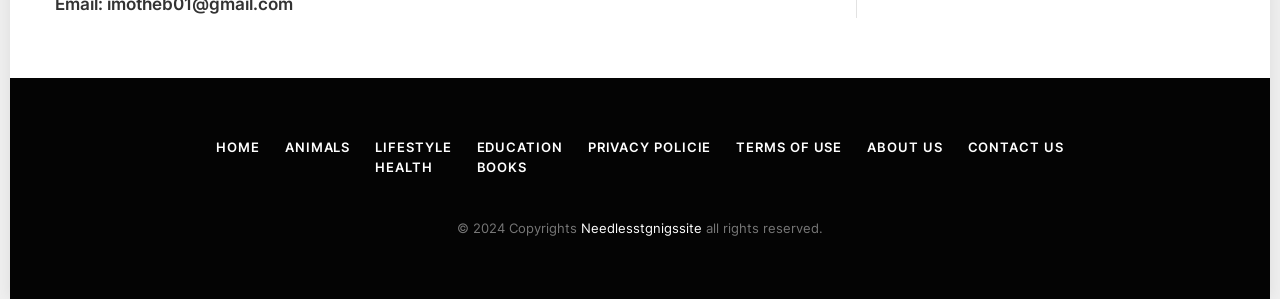Who owns the copyright of this website?
Please provide a comprehensive answer based on the details in the screenshot.

The static text ' 2024 Copyrights' at the bottom of the webpage indicates that the website's content is copyrighted and owned by the entity that created the website.